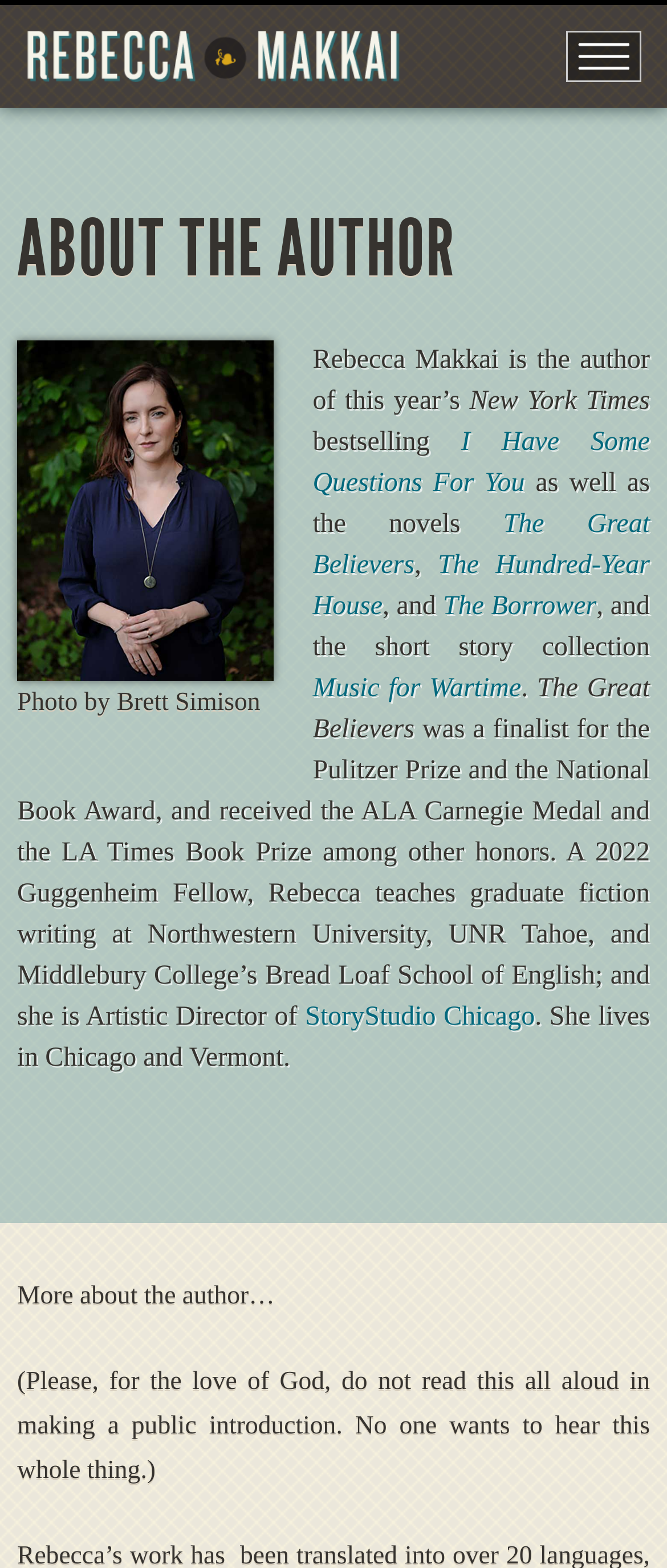Write an elaborate caption that captures the essence of the webpage.

This webpage is about the author Rebecca Makkai. At the top left corner, there is a small image of Rebecca Makkai, and on the top right corner, there is a menu icon. Below the image, there is a large heading "ABOUT THE AUTHOR" that spans almost the entire width of the page. 

Under the heading, there is a figure with a caption "Photo by Brett Simison" that takes up about a third of the page width. To the right of the figure, there is a block of text that describes Rebecca Makkai's works, including her bestselling novel "I Have Some Questions For You" and other novels like "The Great Believers", "The Hundred-Year House", and more. 

The text block is divided into several paragraphs, with links to each of her book titles. The text also mentions her achievements, such as being a finalist for the Pulitzer Prize and the National Book Award, and her teaching positions at various universities. 

At the bottom of the page, there is a link to "StoryStudio Chicago", which is an organization where Rebecca Makkai serves as Artistic Director. The page ends with a brief statement about her living in Chicago and Vermont, followed by a humorous note that says "More about the author…" and a parenthetical remark asking not to read the entire introduction aloud in public.